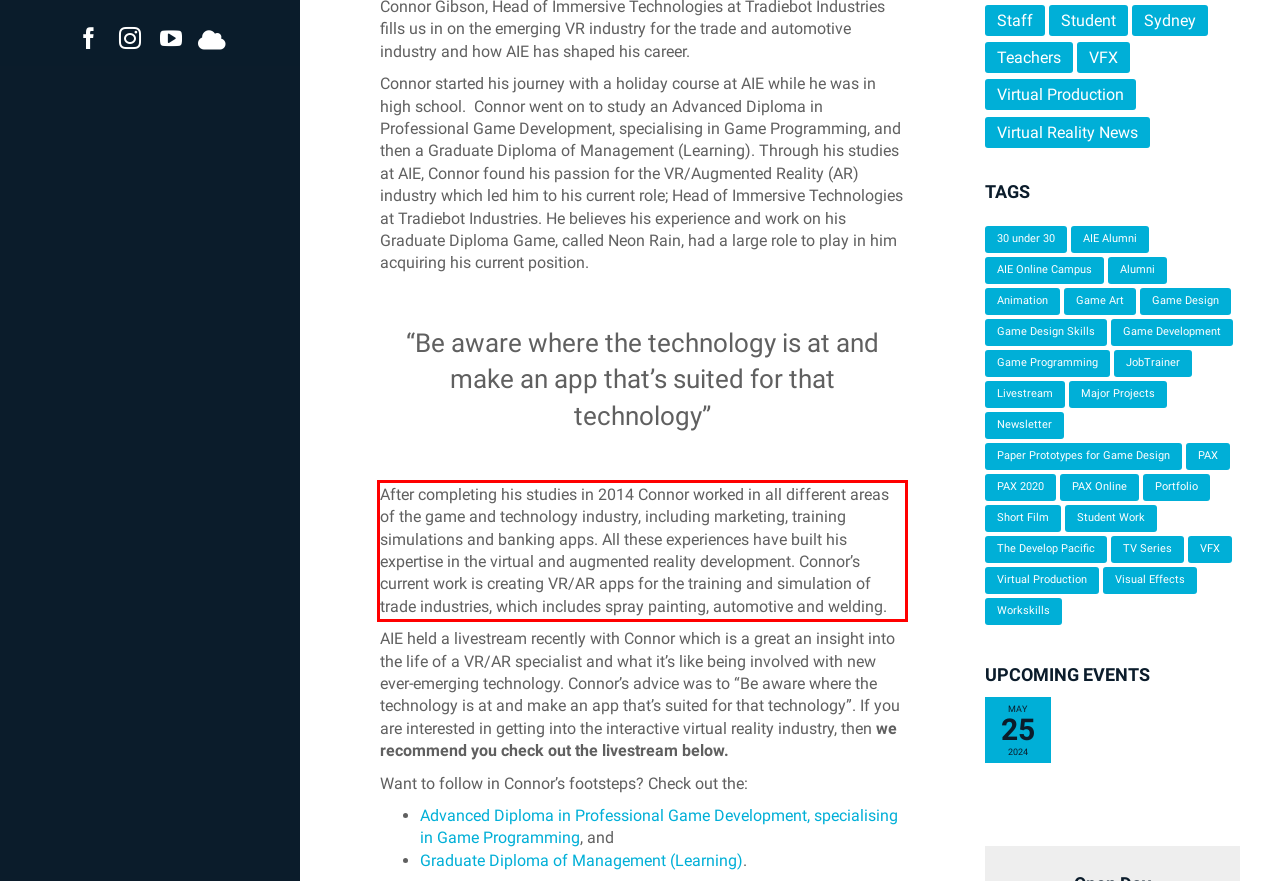Inspect the webpage screenshot that has a red bounding box and use OCR technology to read and display the text inside the red bounding box.

After completing his studies in 2014 Connor worked in all different areas of the game and technology industry, including marketing, training simulations and banking apps. All these experiences have built his expertise in the virtual and augmented reality development. Connor’s current work is creating VR/AR apps for the training and simulation of trade industries, which includes spray painting, automotive and welding.